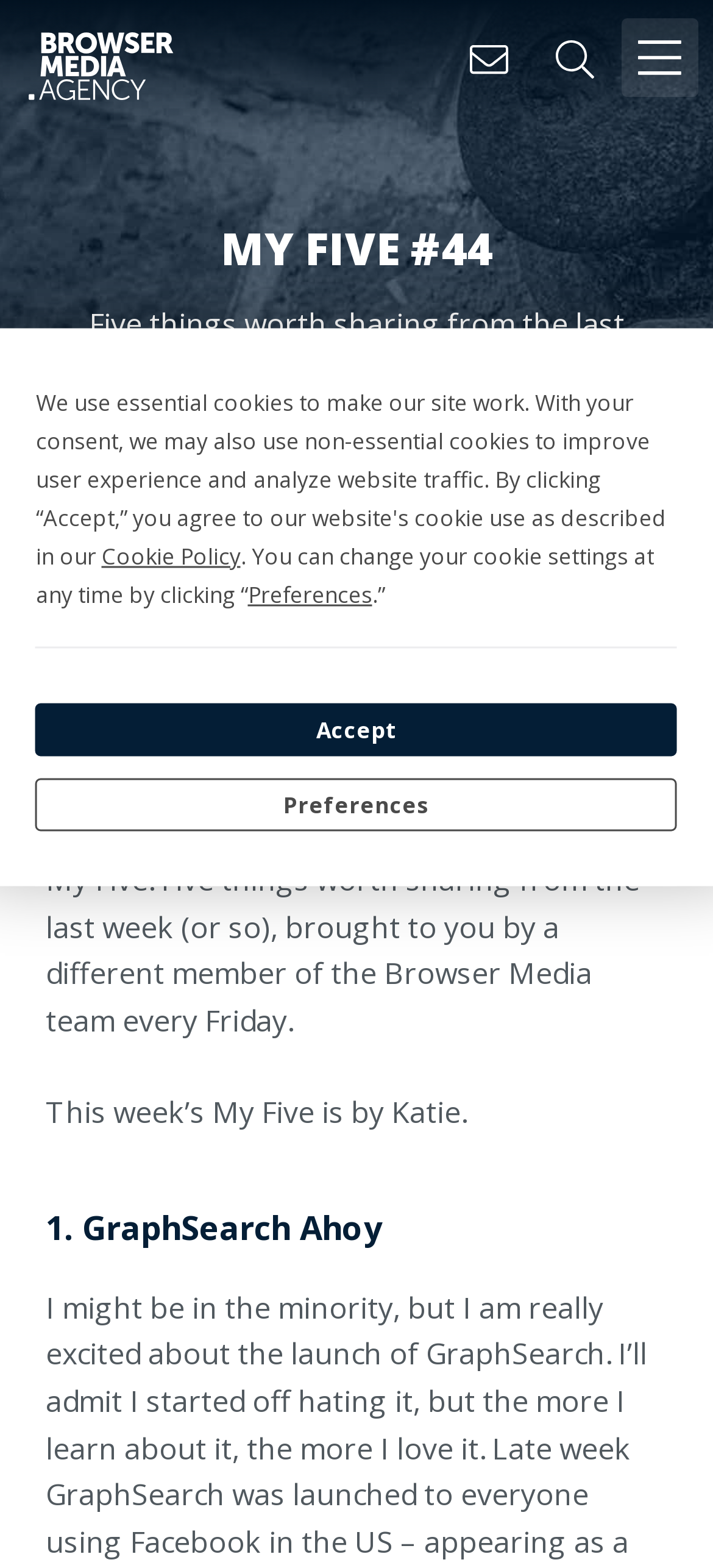Provide a single word or phrase to answer the given question: 
What is the name of the author of this week's My Five?

Katie Hall